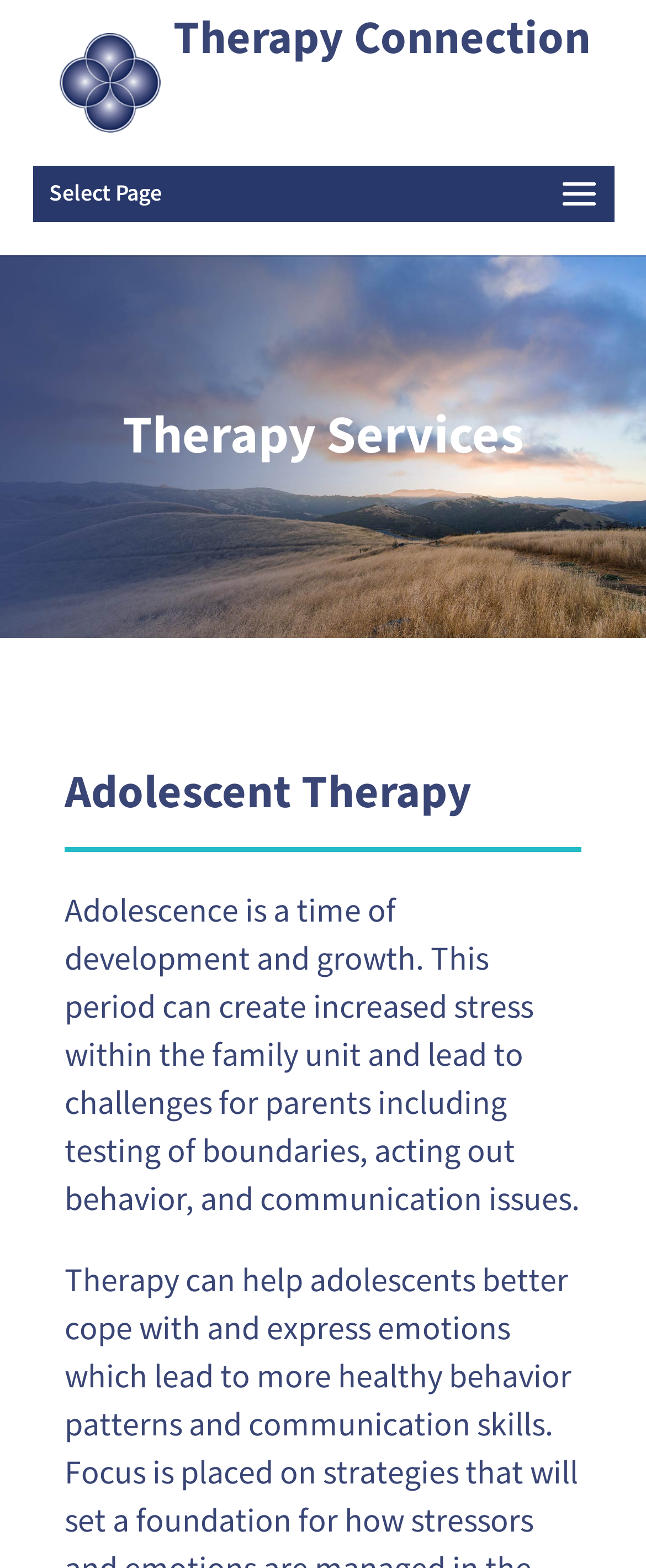Convey a detailed summary of the webpage, mentioning all key elements.

The webpage is about Therapy Connection, a psychotherapy service provider in San Diego, CA. At the top-left corner, there is a link and an image, both labeled "Therapy Connection", which likely serve as a logo and a navigation element. Next to them, a heading with the same label "Therapy Connection" is prominently displayed.

Below the logo and heading, a dropdown menu is indicated by the text "Select Page". On the right side of the page, there is a section dedicated to therapy services. A heading "Therapy Services" is followed by a subheading "Adolescent Therapy", which is a specific service offered by Therapy Connection.

Under the "Adolescent Therapy" subheading, a paragraph of text explains the challenges that adolescents and their families may face during this developmental stage, including stress, boundary testing, behavioral issues, and communication problems. This text provides context and information about the therapy service provided by Therapy Connection.